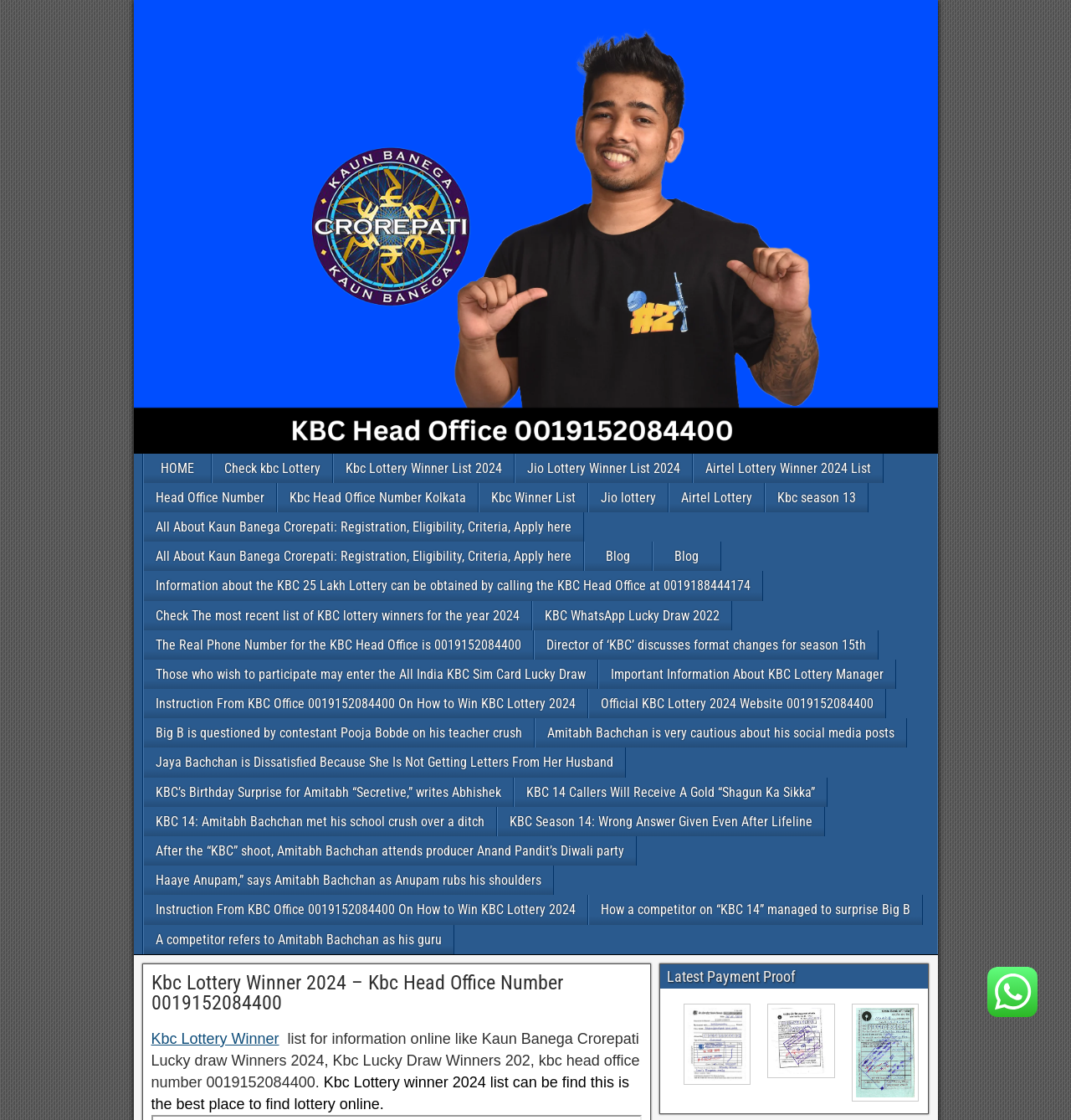Locate the bounding box coordinates of the area where you should click to accomplish the instruction: "View the 'Latest Payment Proof'".

[0.616, 0.861, 0.867, 0.883]